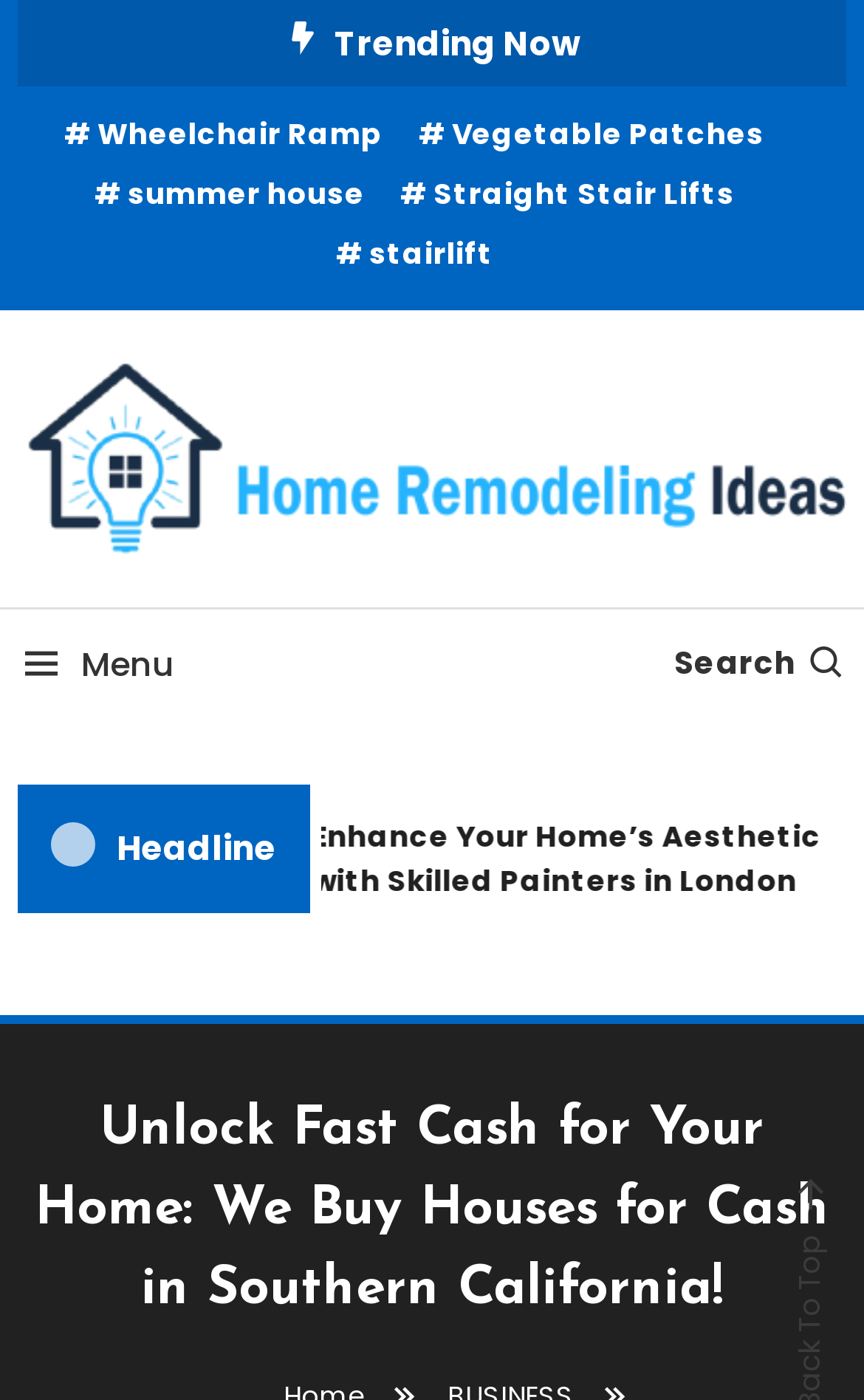Pinpoint the bounding box coordinates of the clickable element needed to complete the instruction: "Explore 'Enhance Your Home’s Aesthetic with Skilled Painters in London'". The coordinates should be provided as four float numbers between 0 and 1: [left, top, right, bottom].

[0.27, 0.583, 0.911, 0.646]